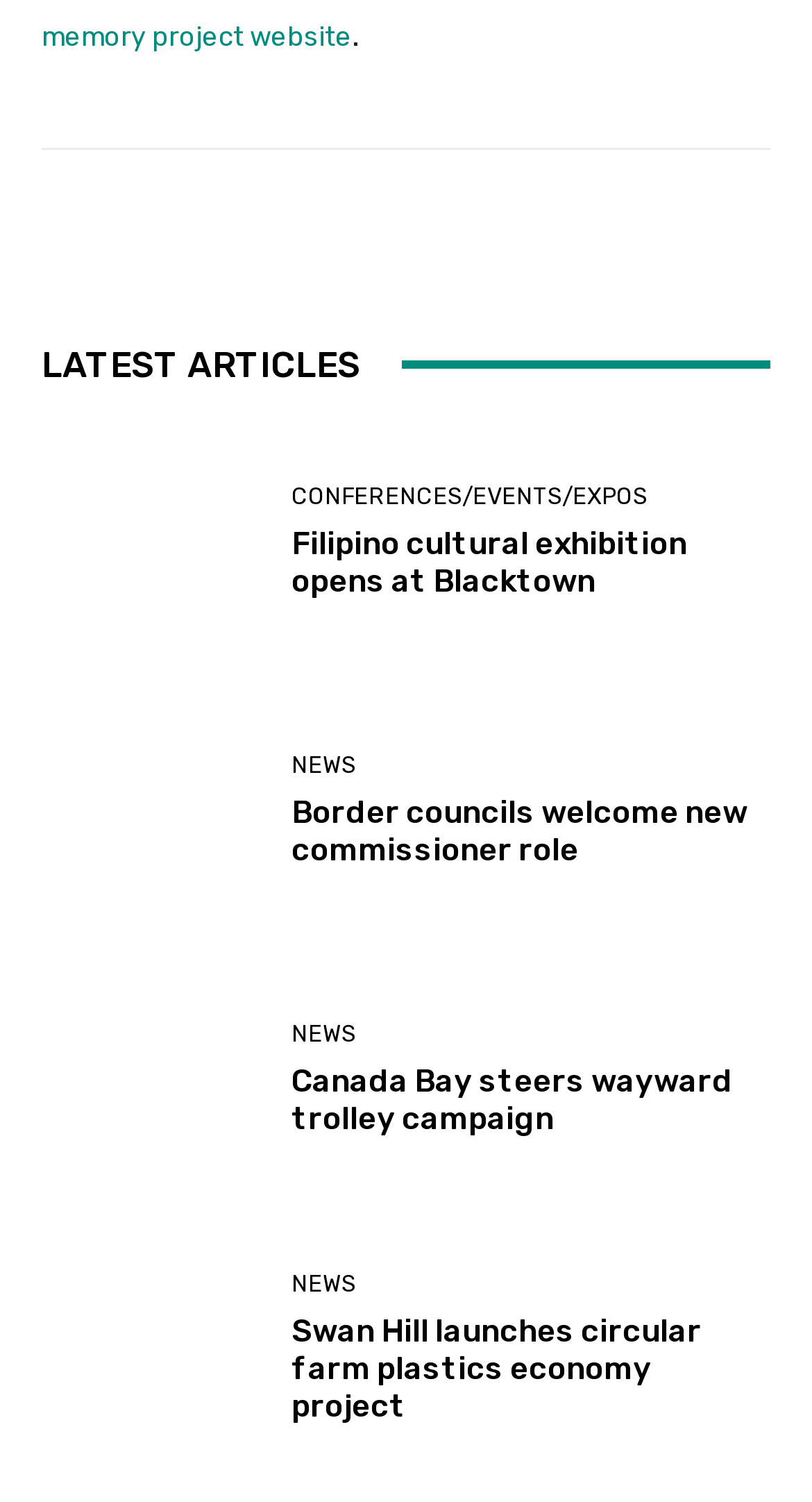What is the title of the article above 'Border councils welcome new commissioner role'
From the screenshot, supply a one-word or short-phrase answer.

Filipino cultural exhibition opens at Blacktown